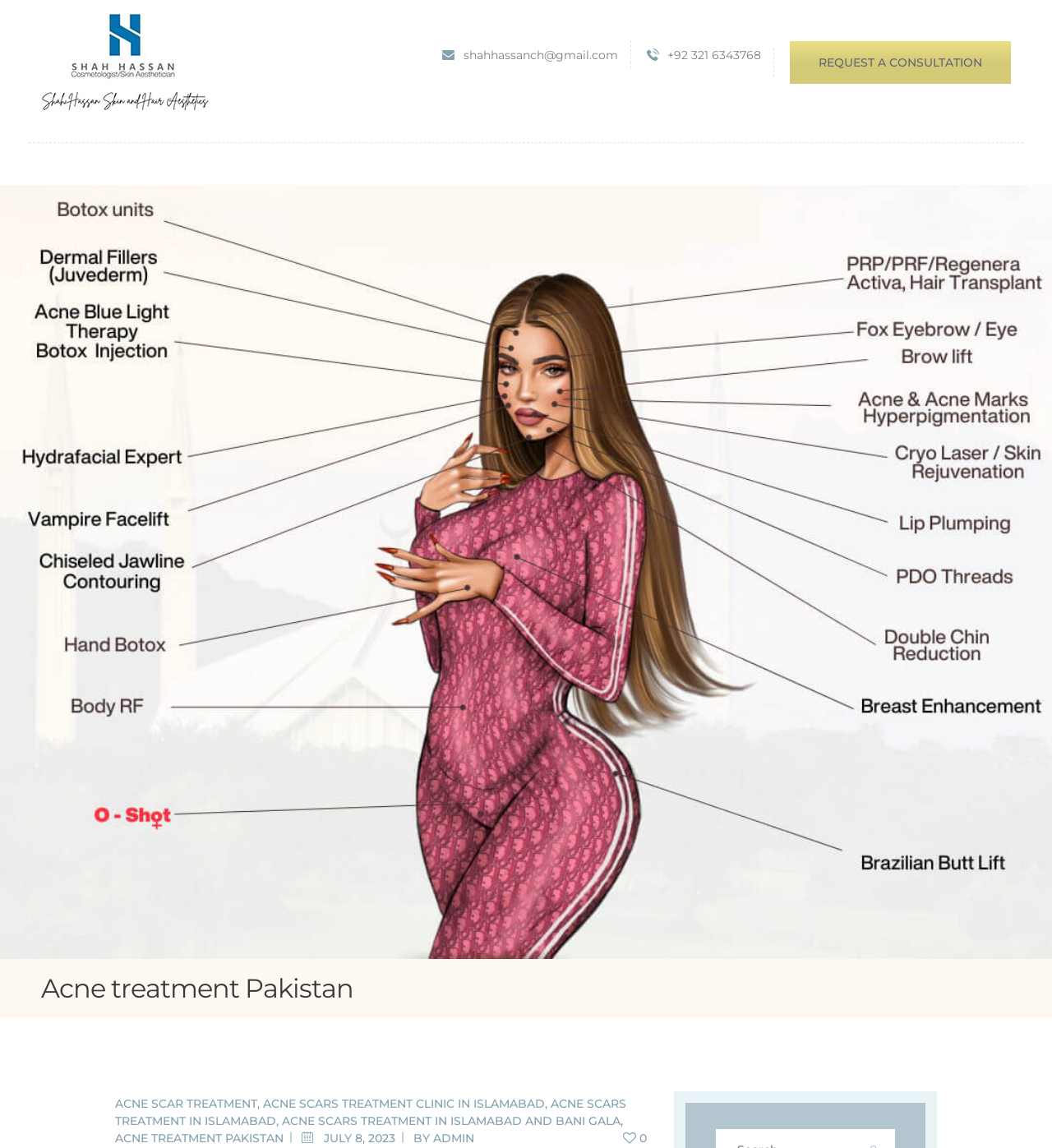Find the bounding box coordinates for the HTML element described in this sentence: "Control Panel". Provide the coordinates as four float numbers between 0 and 1, in the format [left, top, right, bottom].

None